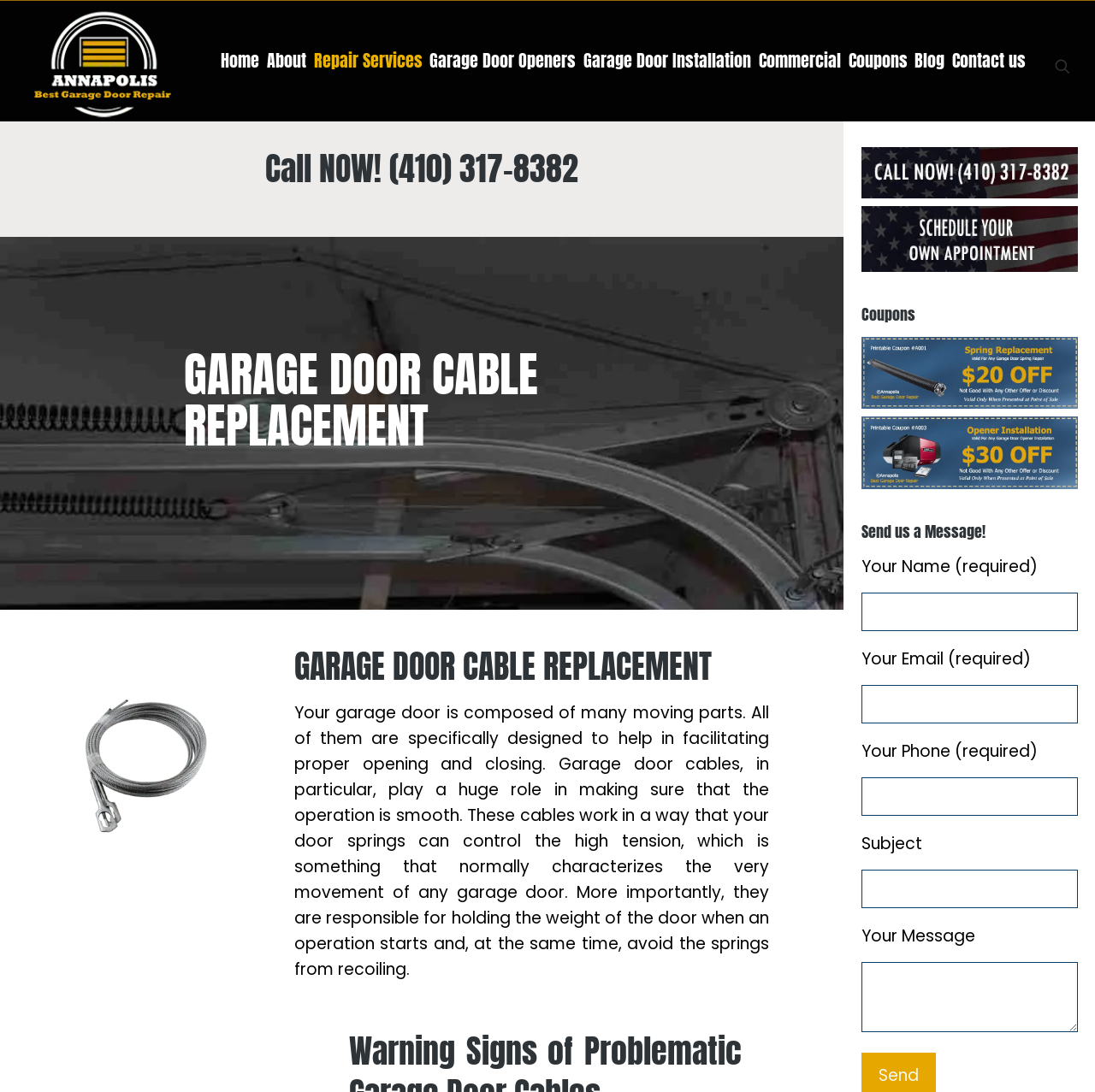Produce a meticulous description of the webpage.

The webpage is about garage door cable replacement services in Annapolis, MD, and its surrounding areas. At the top, there is a logo of "Annapolis Best Garage Door Repair" with a link to the homepage. Below the logo, there are several links to different sections of the website, including "Home", "About", "Garage Door Openers", "Garage Door Installation", "Commercial", "Coupons", "Blog", and "Contact us".

On the left side of the page, there is a prominent call-to-action section with a heading "Call NOW! (410) 317-8382" and a link to the phone number. Below this section, there is a horizontal separator line, followed by a heading "GARAGE DOOR CABLE REPLACEMENT" and an image of a cable.

The main content of the page is a descriptive text about garage door cables, explaining their role in facilitating smooth door operation and holding the weight of the door. This text is divided into several paragraphs.

On the right side of the page, there is a section with a heading "Coupons" and two links to garage door coupons, each with an accompanying image. Below this section, there is a heading "Send us a Message!" with a contact form that includes fields for name, email, phone, subject, and message.

At the bottom right corner of the page, there is an image of a "call us" button and a link to schedule an appointment.